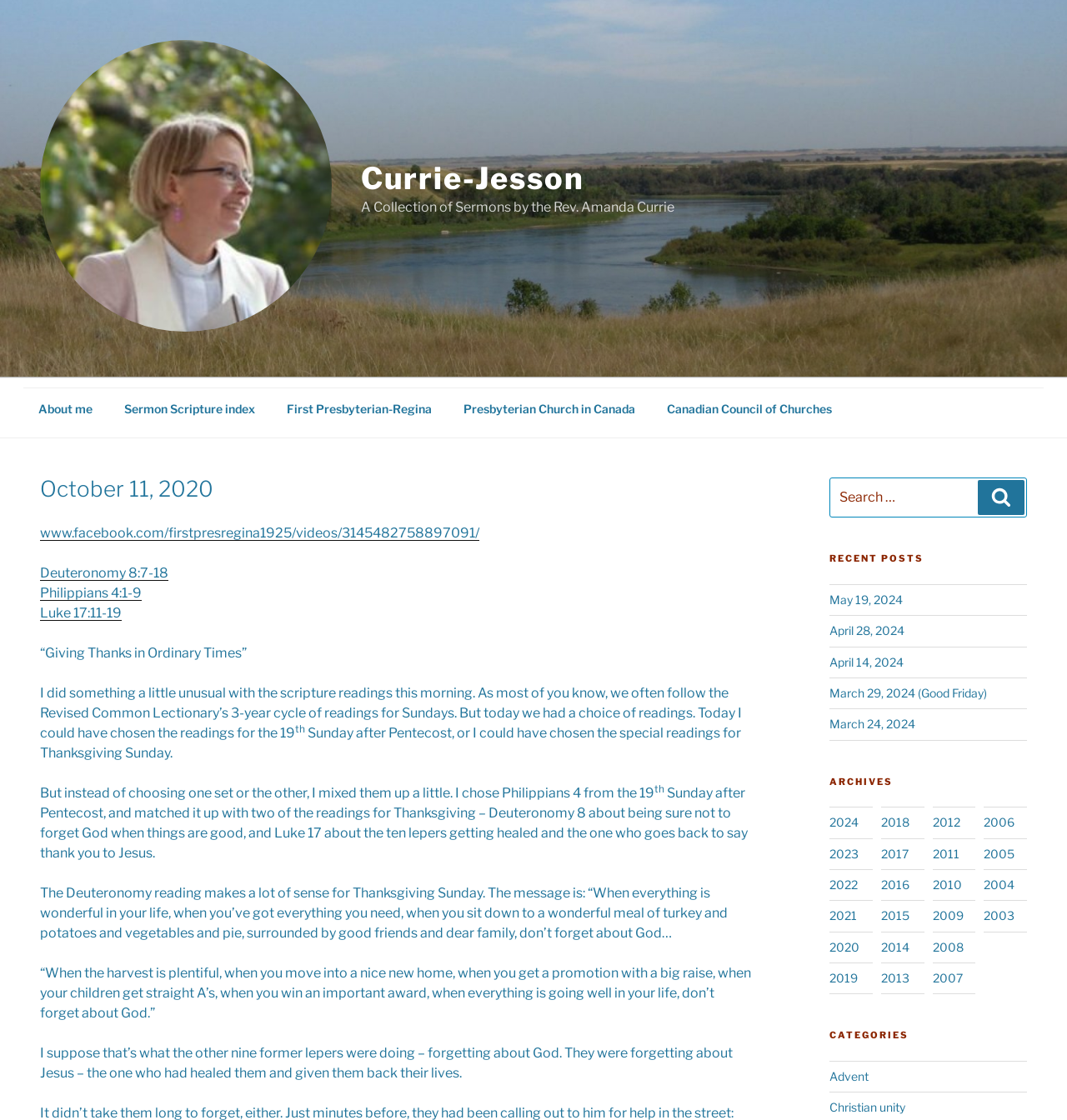Can you locate the main headline on this webpage and provide its text content?

October 11, 2020